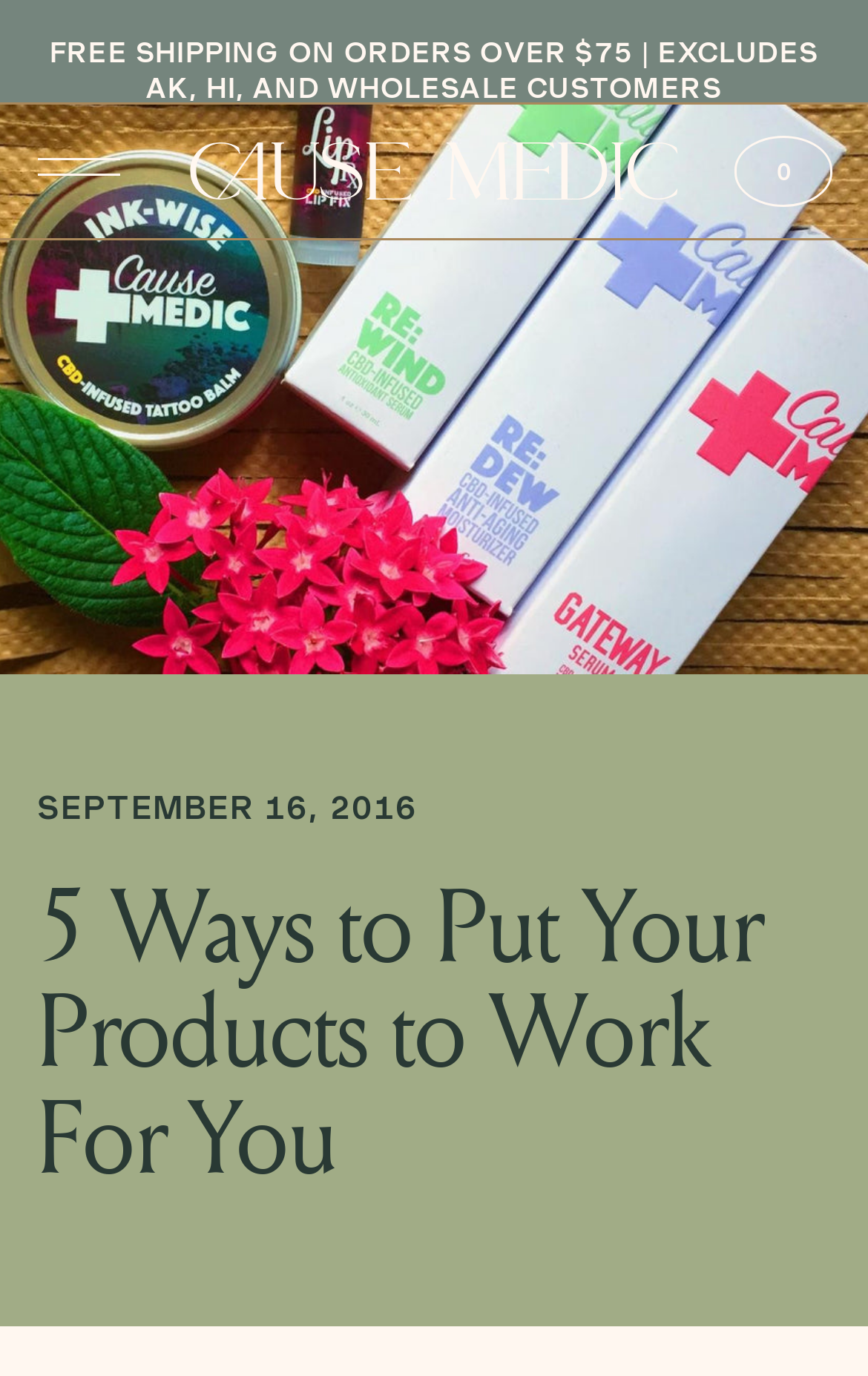Provide the bounding box coordinates for the UI element that is described by this text: "Cart 00 items". The coordinates should be in the form of four float numbers between 0 and 1: [left, top, right, bottom].

[0.845, 0.099, 0.96, 0.15]